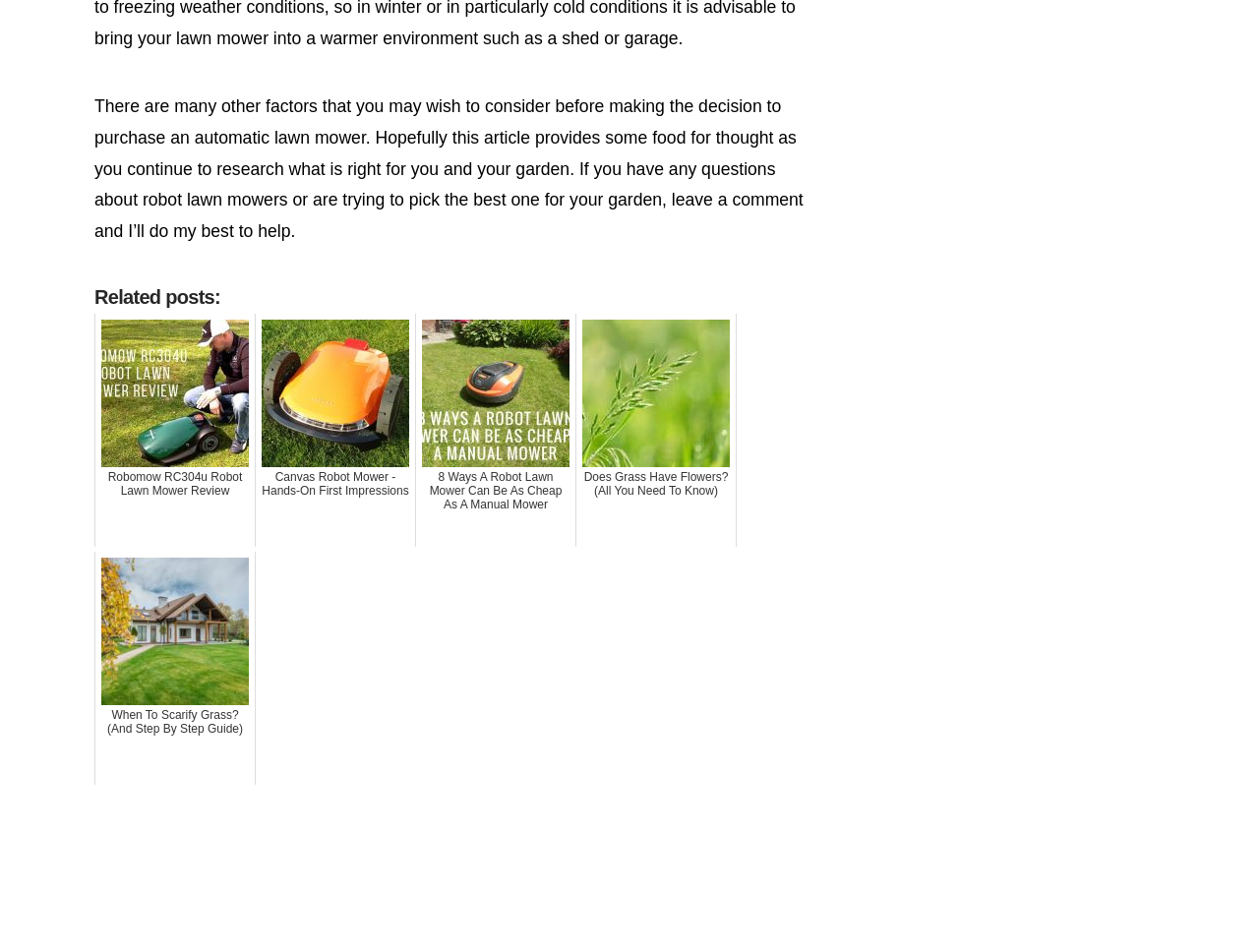Refer to the image and provide a thorough answer to this question:
Is the article focused on a specific type of lawn mower?

The article and related posts are focused on robot lawn mowers, suggesting that the author has expertise in this area and is providing guidance for readers who are interested in this type of lawn mower.